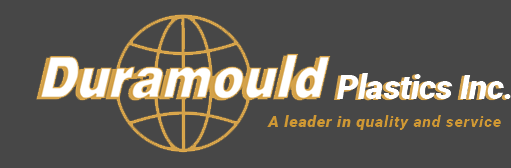Describe all the elements visible in the image meticulously.

The image prominently features the logo of **Duramould Plastics Inc.**, showcasing a stylized globe intertwined with the company's name in bold, golden typography. Beneath the name, a tagline reads "A leader in quality and service," emphasizing the company's commitment to excellence. This logo is likely utilized in various branding materials, encapsulating the company’s identity and its focus on high standards within the plastics industry. The design suggests professionalism and reliability, aligning with the company's reputation and services offered.